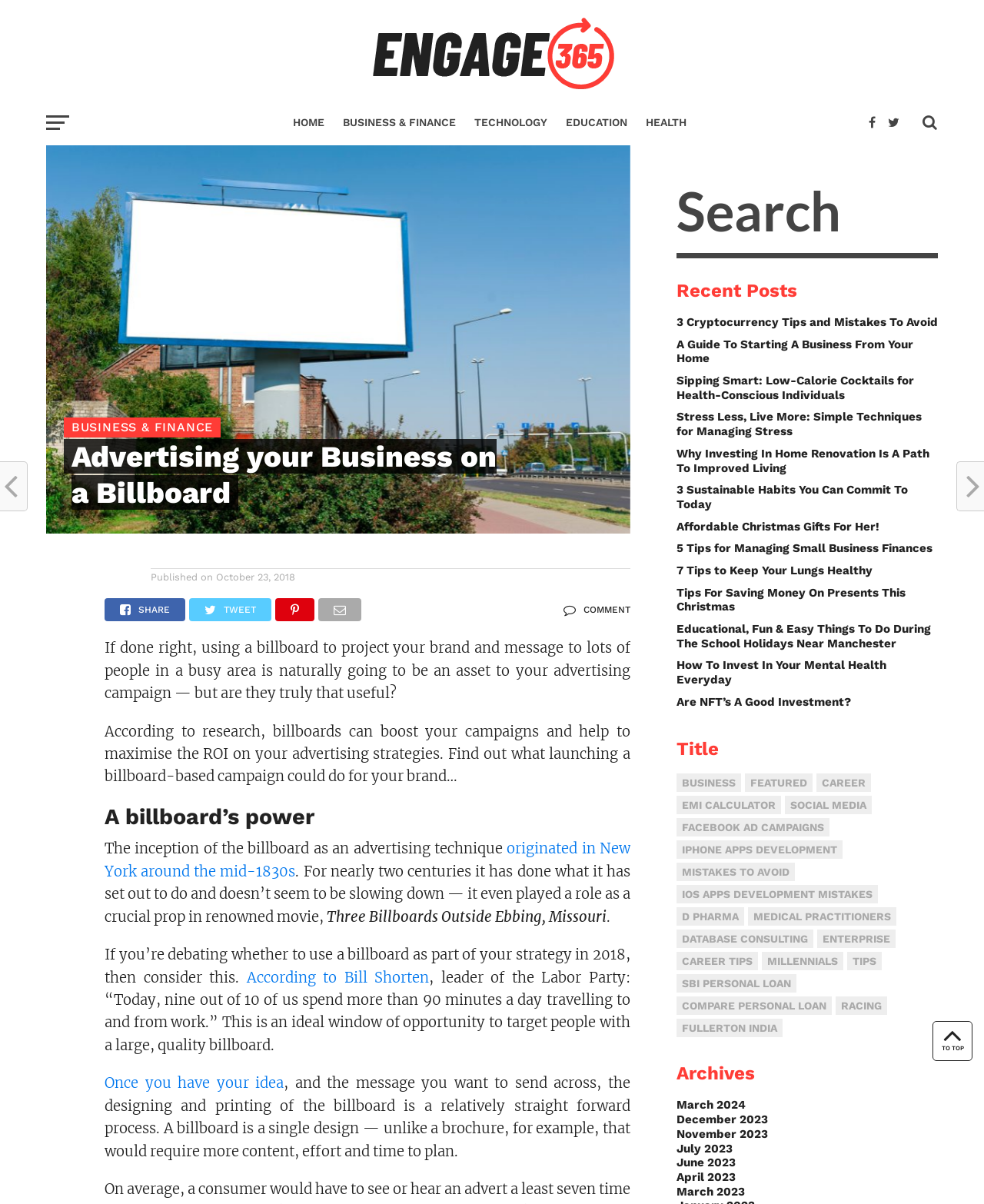Locate the bounding box coordinates of the area where you should click to accomplish the instruction: "Read the 'Recent Posts'".

[0.688, 0.234, 0.953, 0.249]